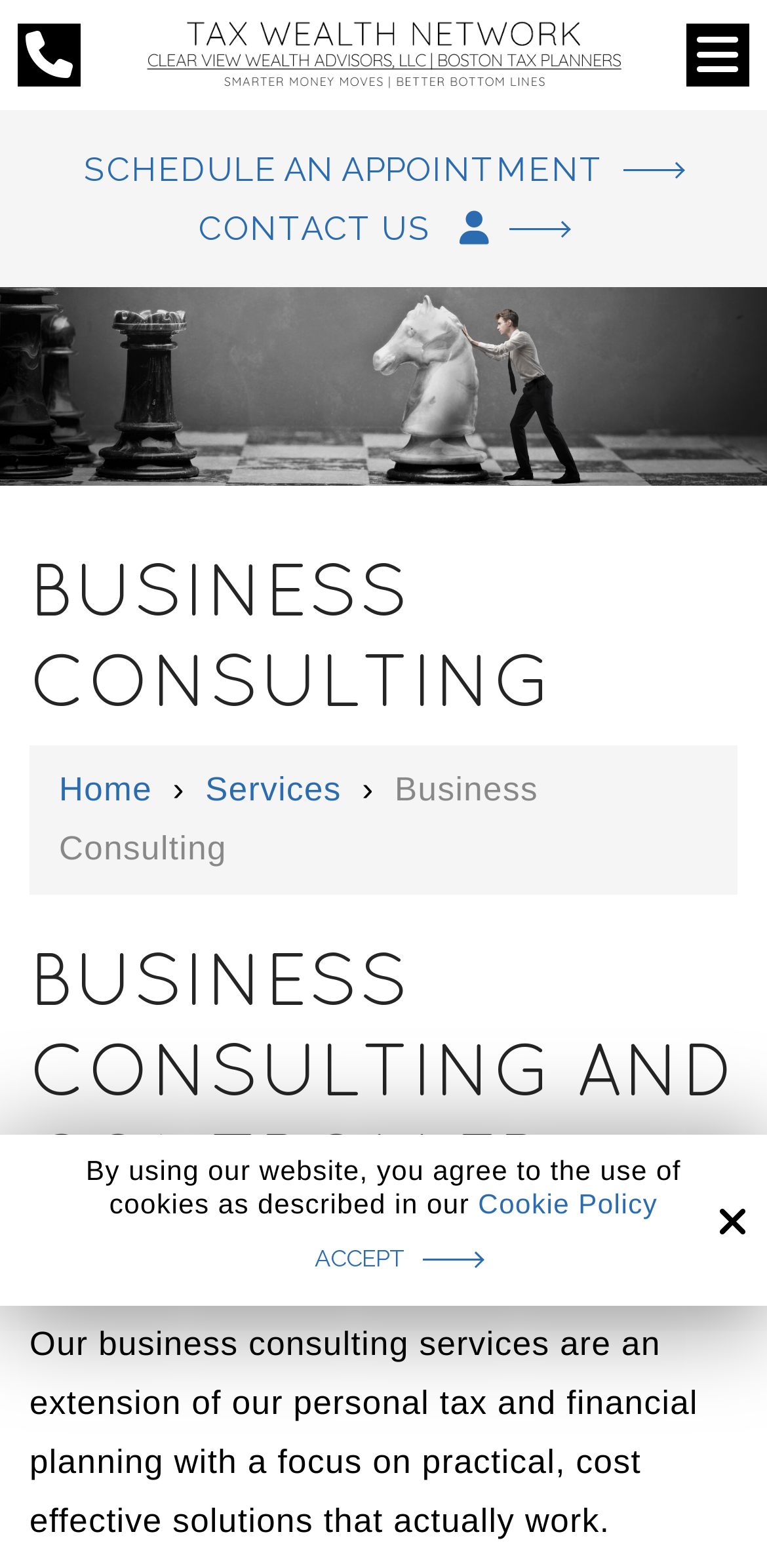Locate the bounding box coordinates for the element described below: "Home". The coordinates must be four float values between 0 and 1, formatted as [left, top, right, bottom].

[0.077, 0.492, 0.198, 0.516]